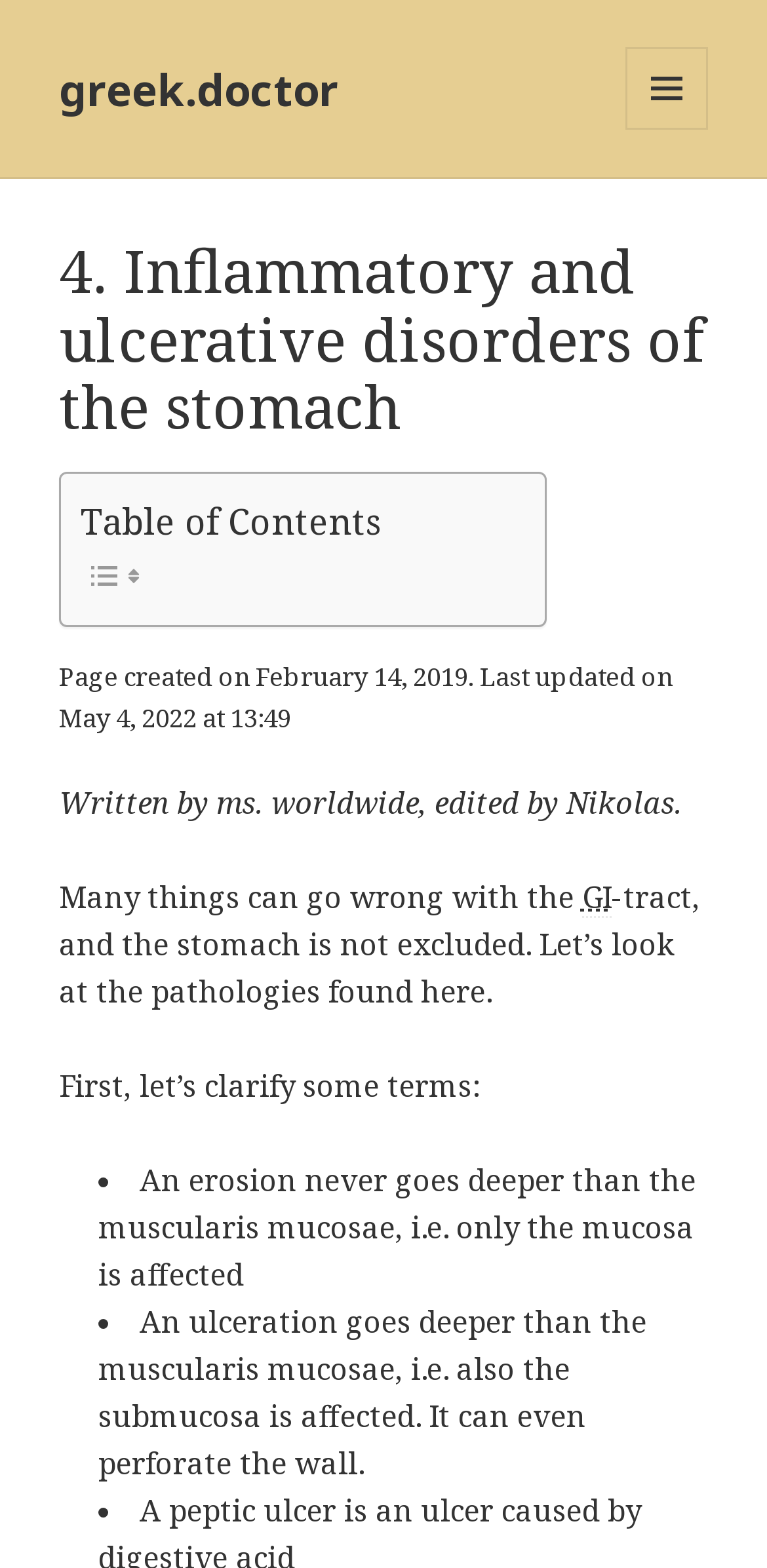Can you find and provide the main heading text of this webpage?

4. Inflammatory and ulcerative disorders of the stomach